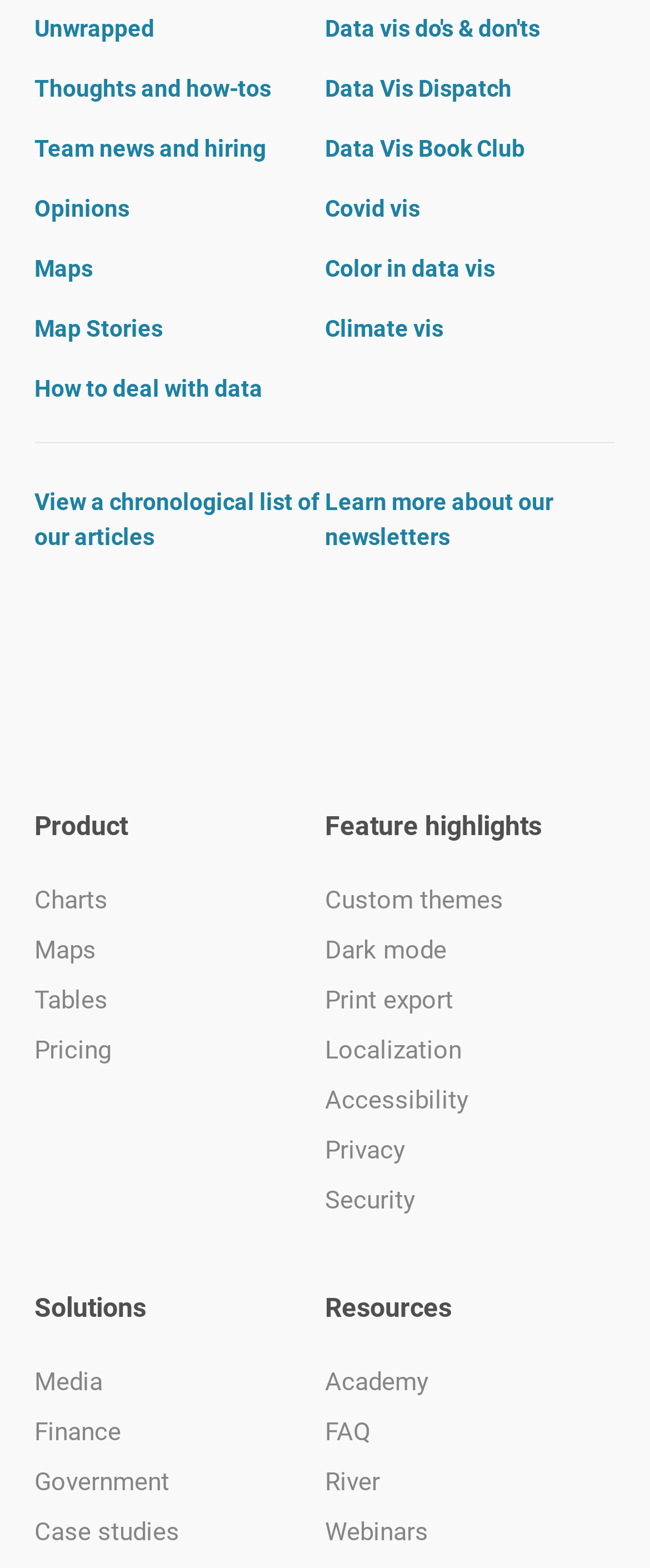Locate the coordinates of the bounding box for the clickable region that fulfills this instruction: "Check out Maps".

[0.053, 0.163, 0.143, 0.184]